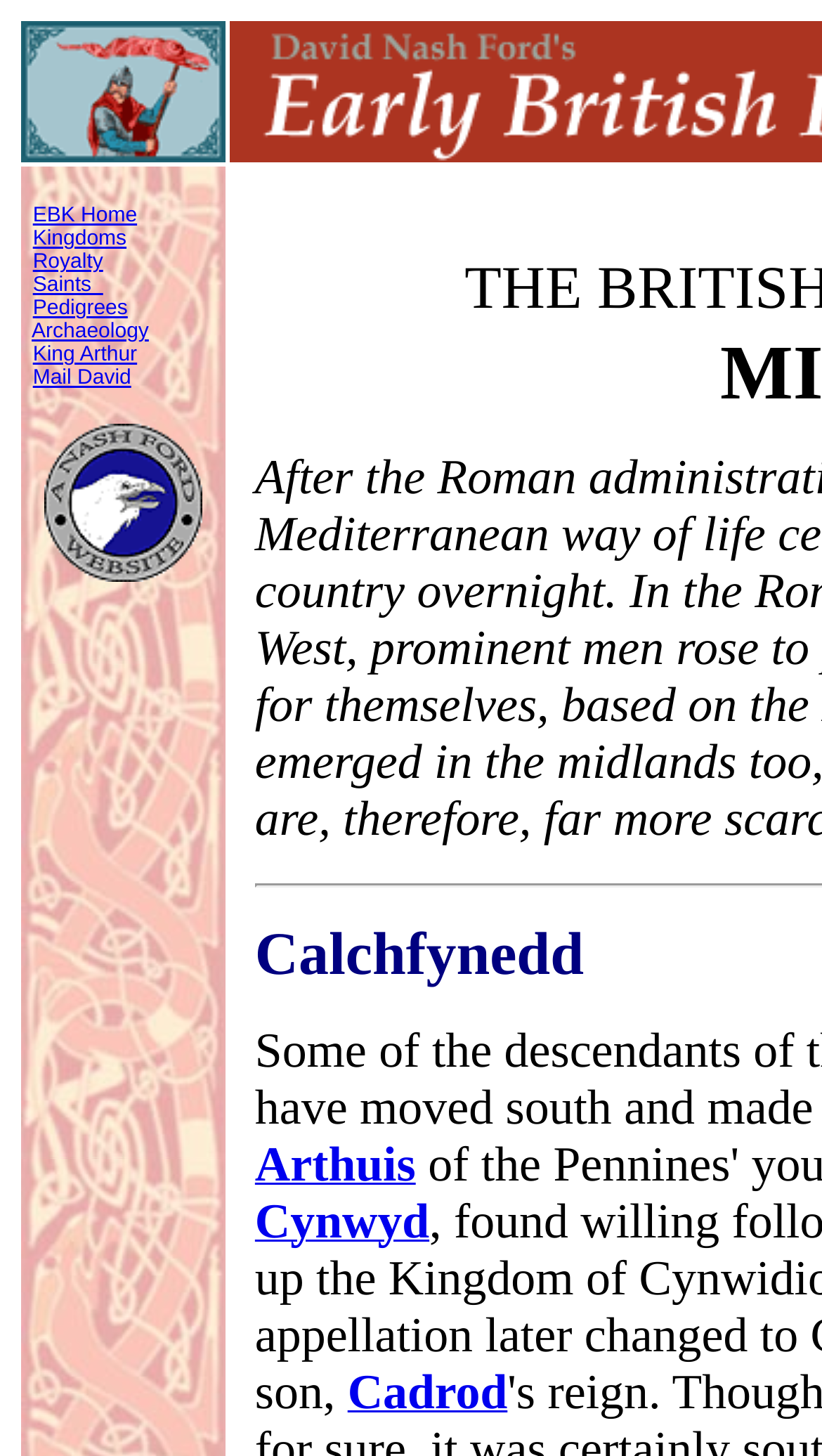What is the text of the first static text element in the main content area?
Could you give a comprehensive explanation in response to this question?

I looked at the main content area and found the first static text element, which has the text 'Calchfynedd'.